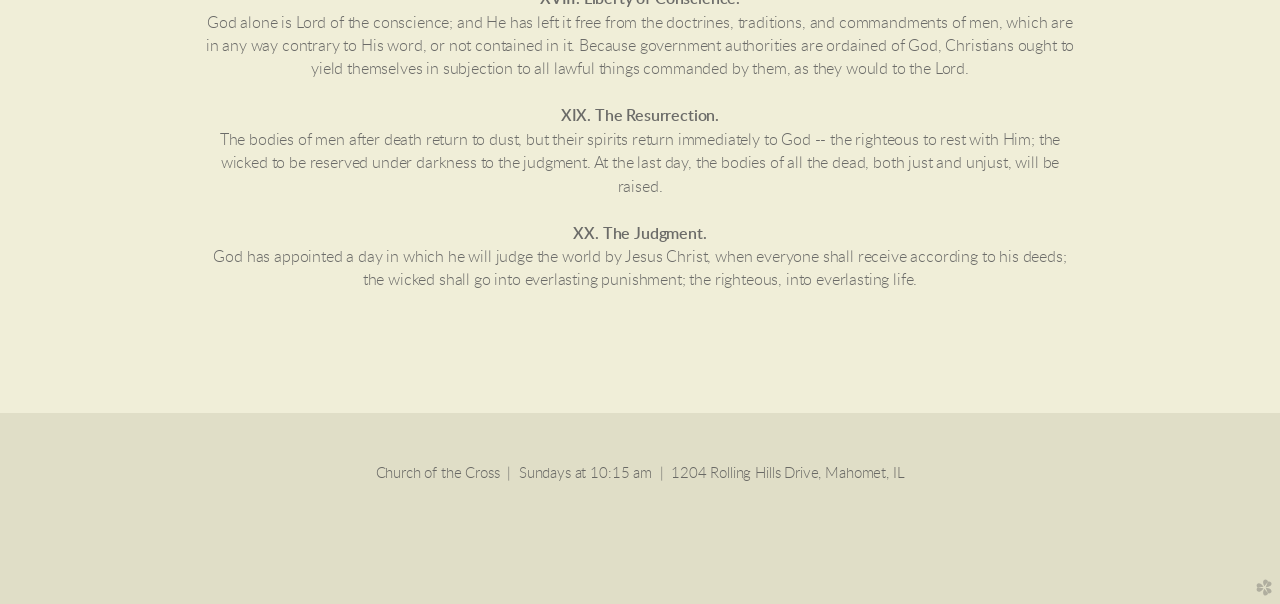What is the topic of the text starting with 'God alone is Lord of the conscience'?
Please craft a detailed and exhaustive response to the question.

I inferred the topic by reading the text, which mentions God, conscience, and scripture, indicating that it is related to Christian doctrine or theology.